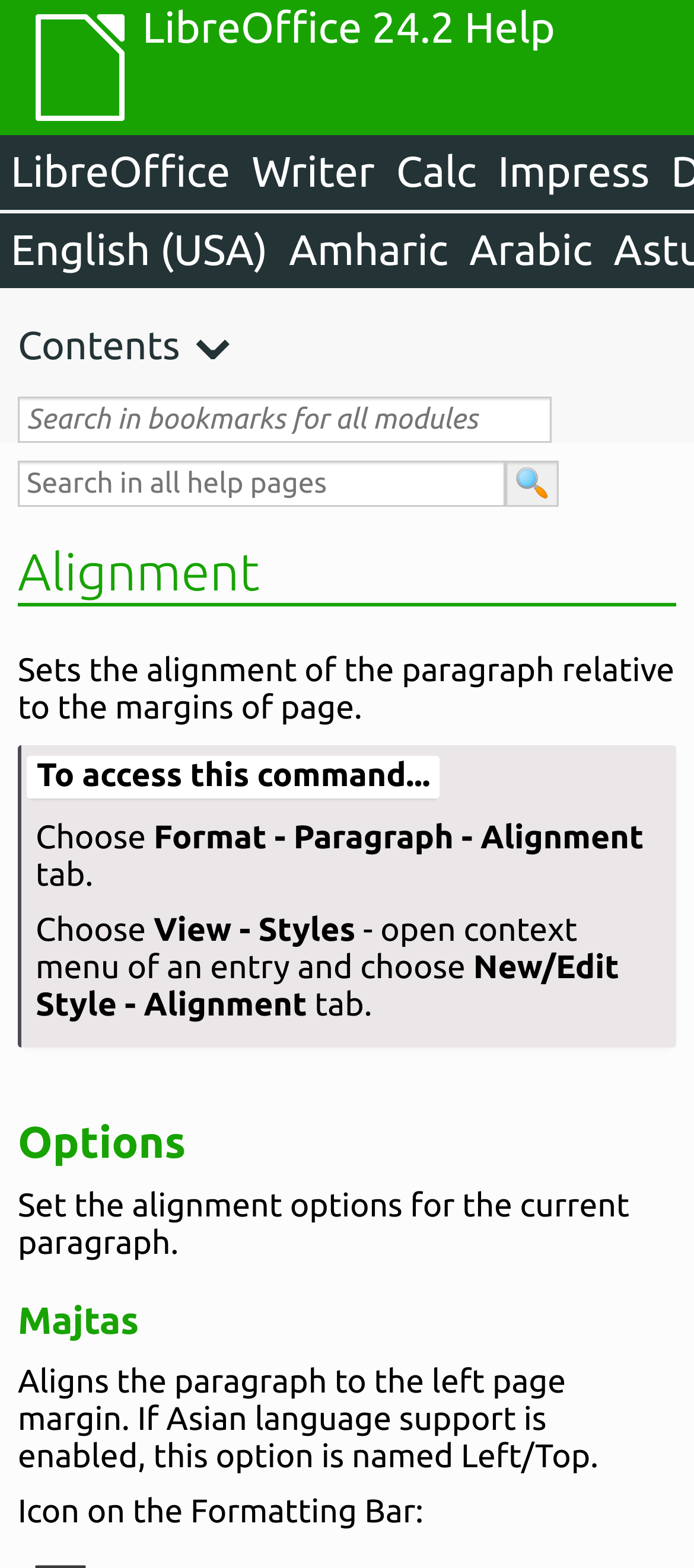How many language options are available?
Kindly offer a comprehensive and detailed response to the question.

I counted the number of language options by looking at the links 'English (USA)', 'Amharic', and 'Arabic'.